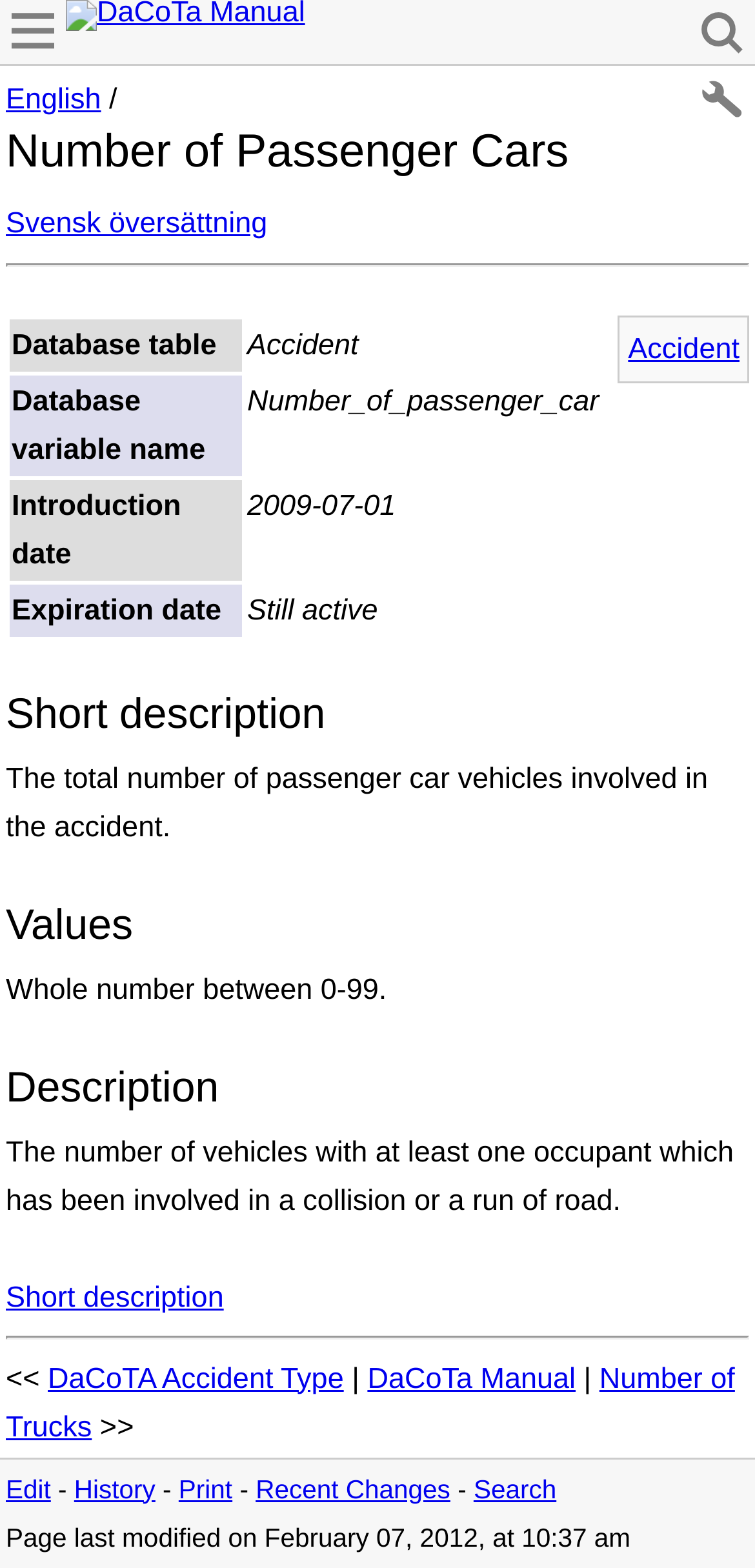What is the current status of the 'Number of Passenger Cars' variable?
Please provide a single word or phrase as the answer based on the screenshot.

Still active